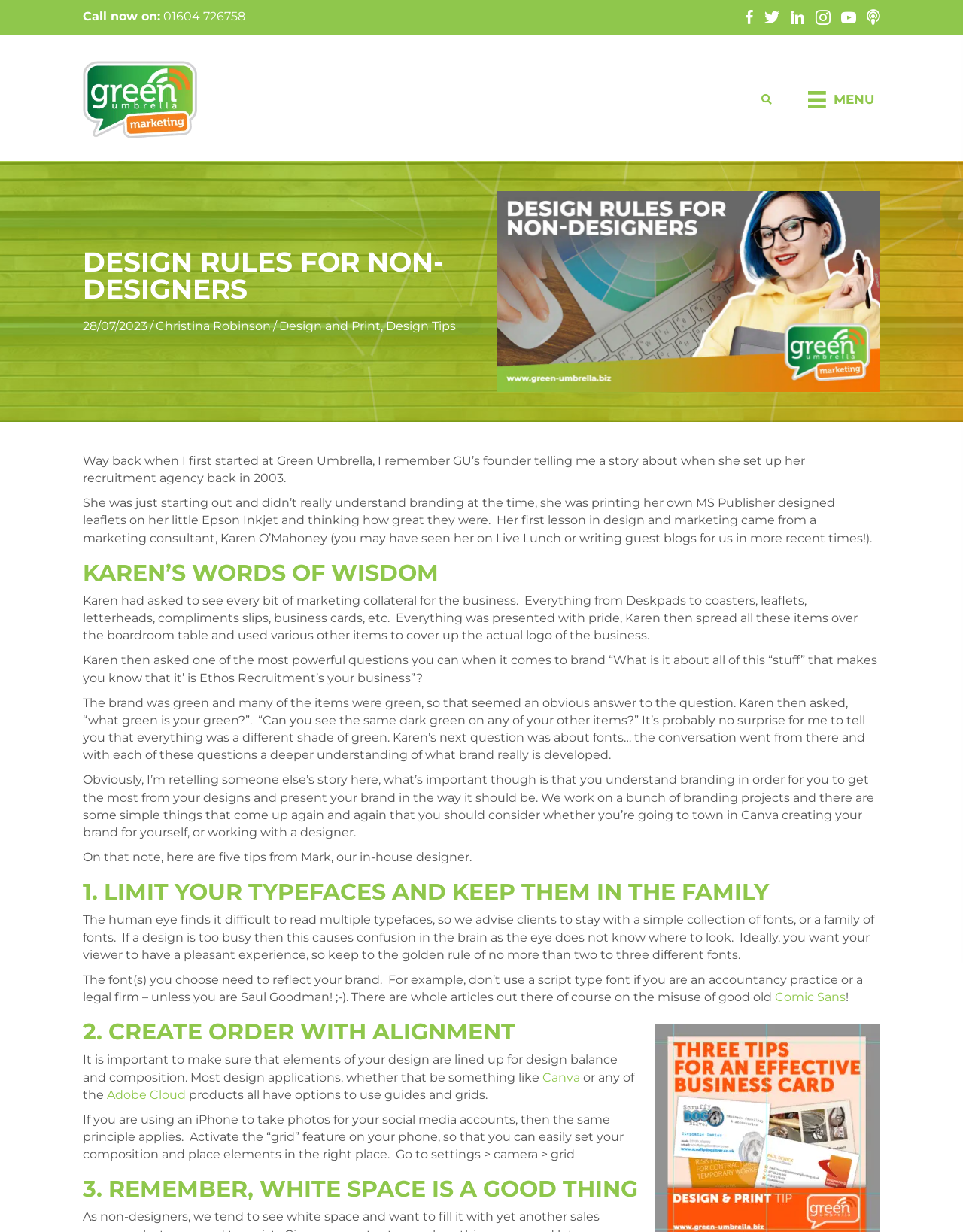Give a short answer using one word or phrase for the question:
What is the purpose of using guides and grids in design?

For design balance and composition